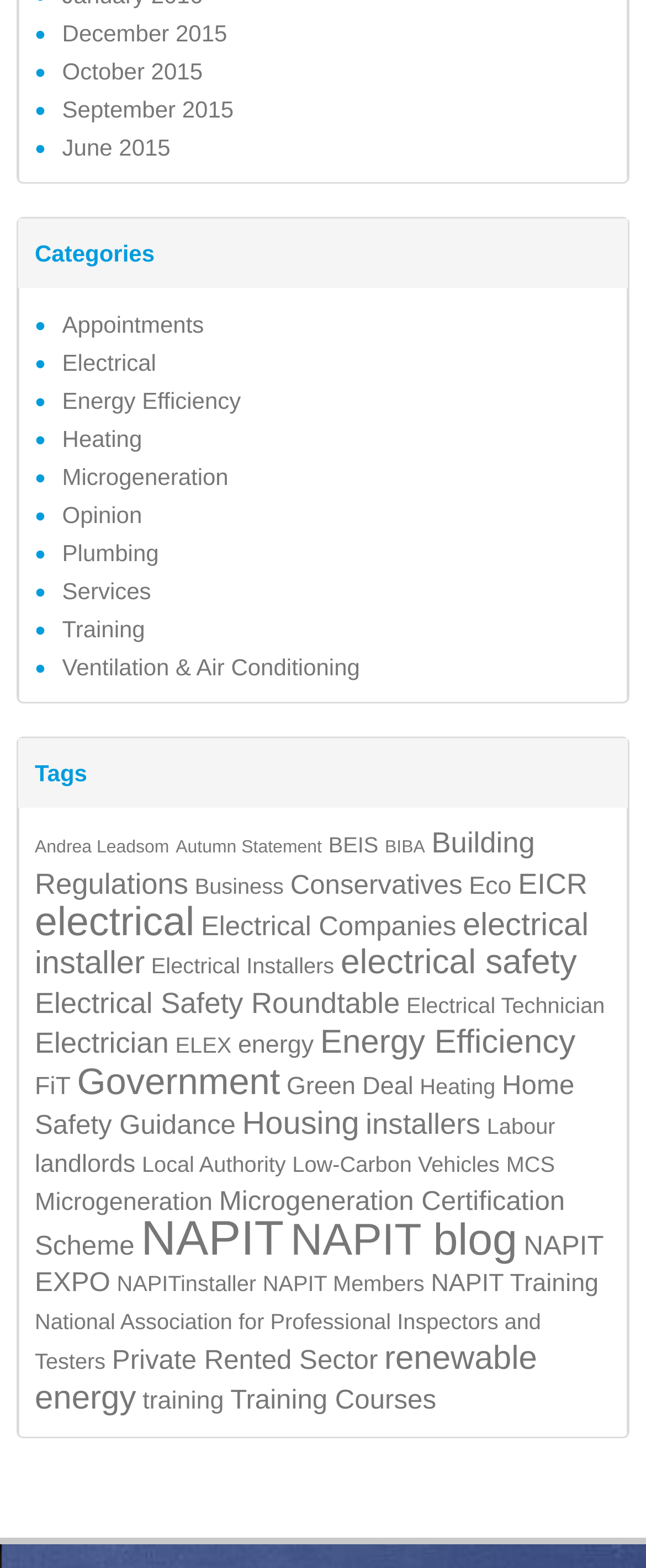Determine the bounding box coordinates of the clickable region to follow the instruction: "Subscribe to the newsletter".

None